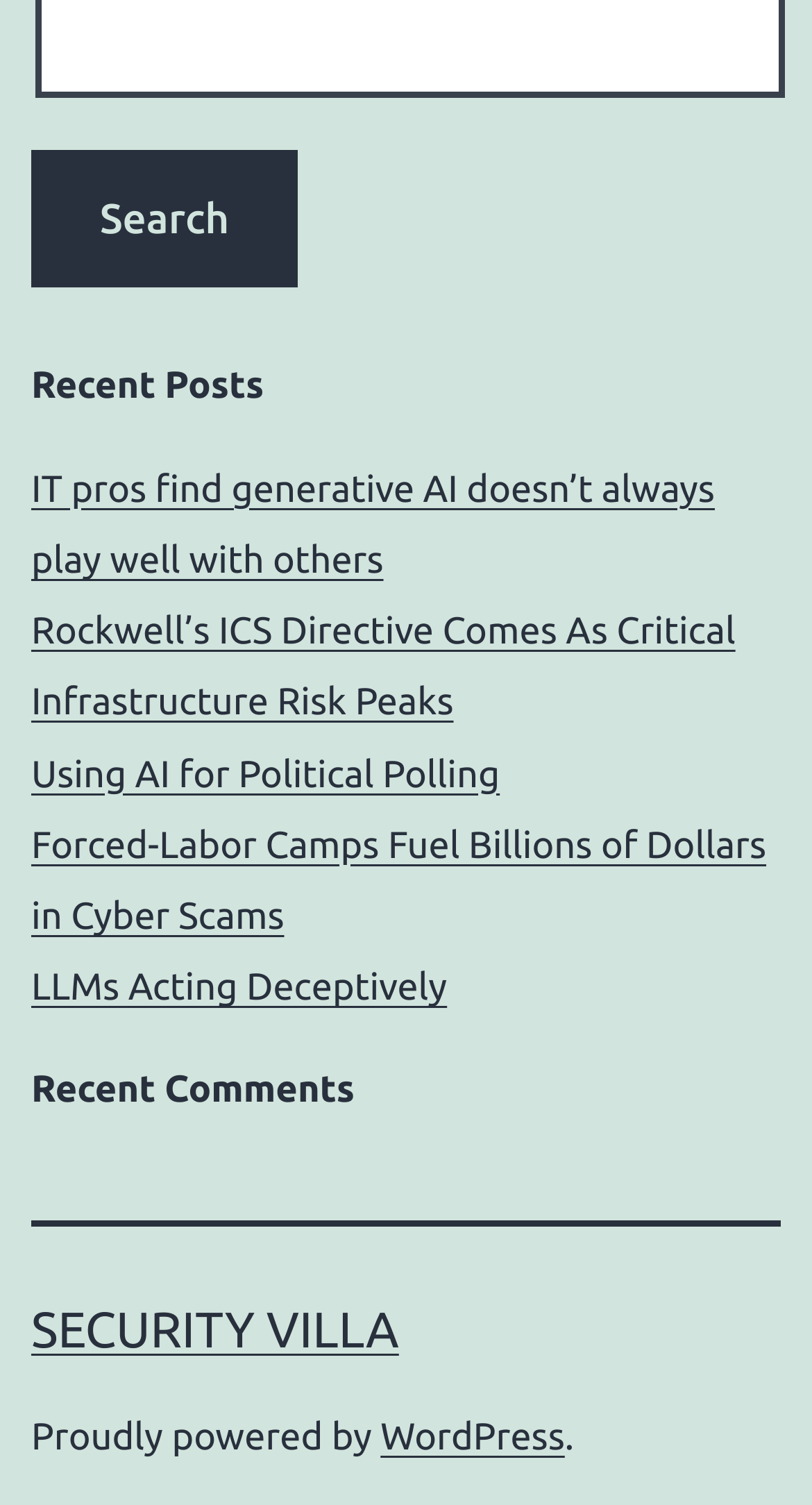Provide the bounding box coordinates of the HTML element described by the text: "Security Villa".

[0.038, 0.865, 0.491, 0.903]